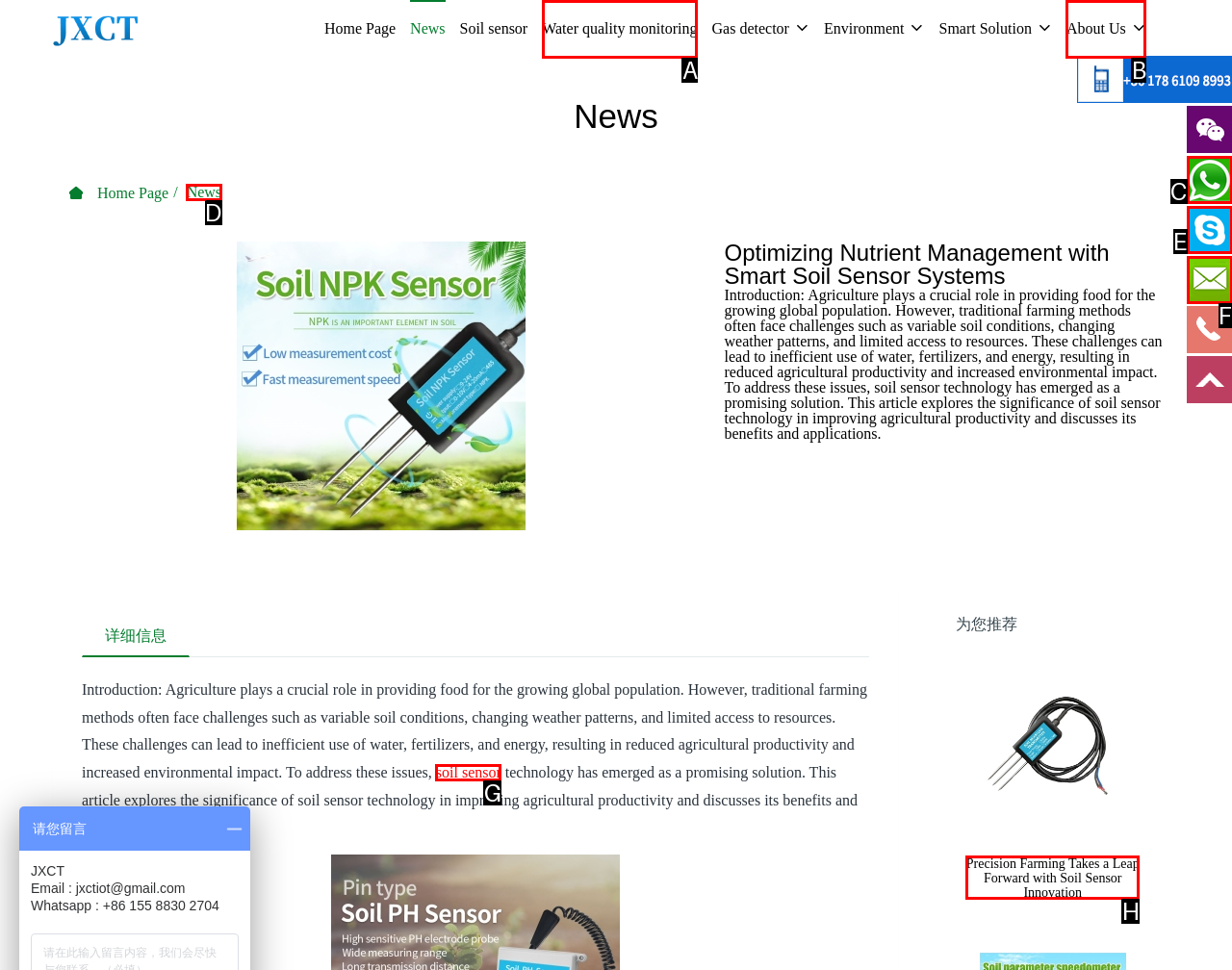Find the HTML element that corresponds to the description: Water quality monitoring. Indicate your selection by the letter of the appropriate option.

A